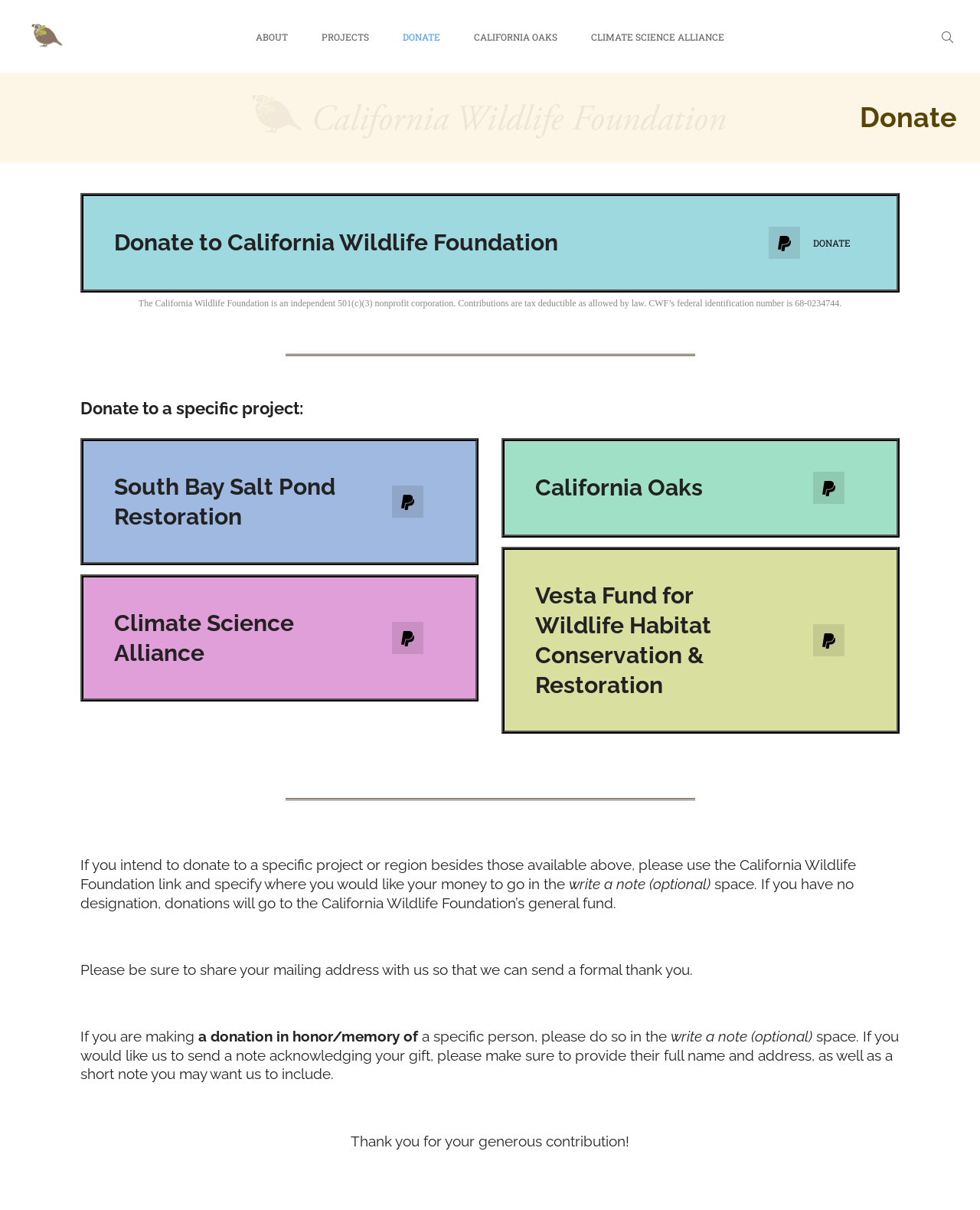What is the purpose of the California Wildlife Foundation?
Please provide a full and detailed response to the question.

Based on the webpage, it can be inferred that the California Wildlife Foundation is a nonprofit organization that aims to conserve wildlife, as it provides options to donate to specific projects or regions, and mentions its federal identification number, indicating its legitimacy and purpose.